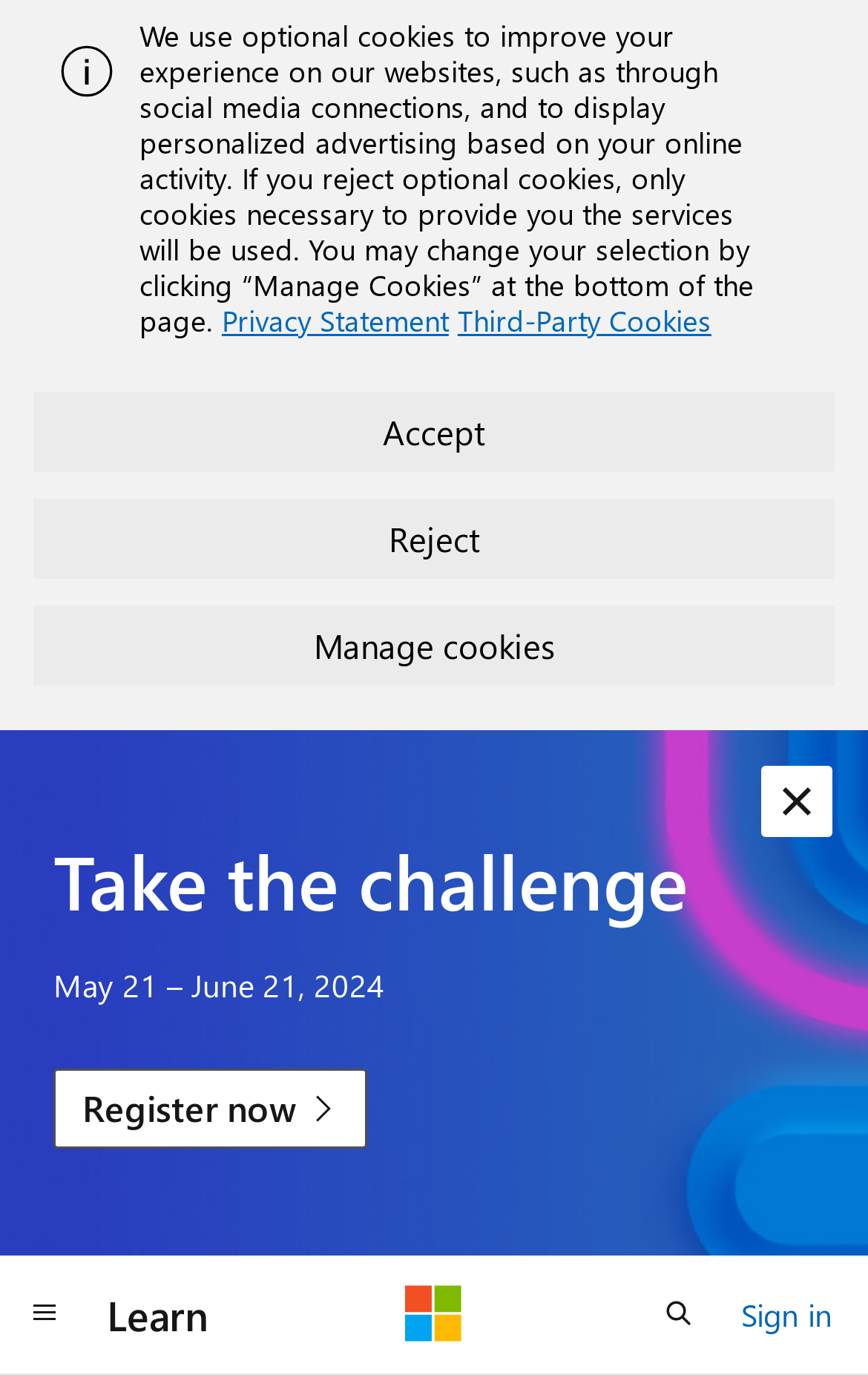Your task is to extract the text of the main heading from the webpage.

Test your Windows app for Windows 10 in S mode